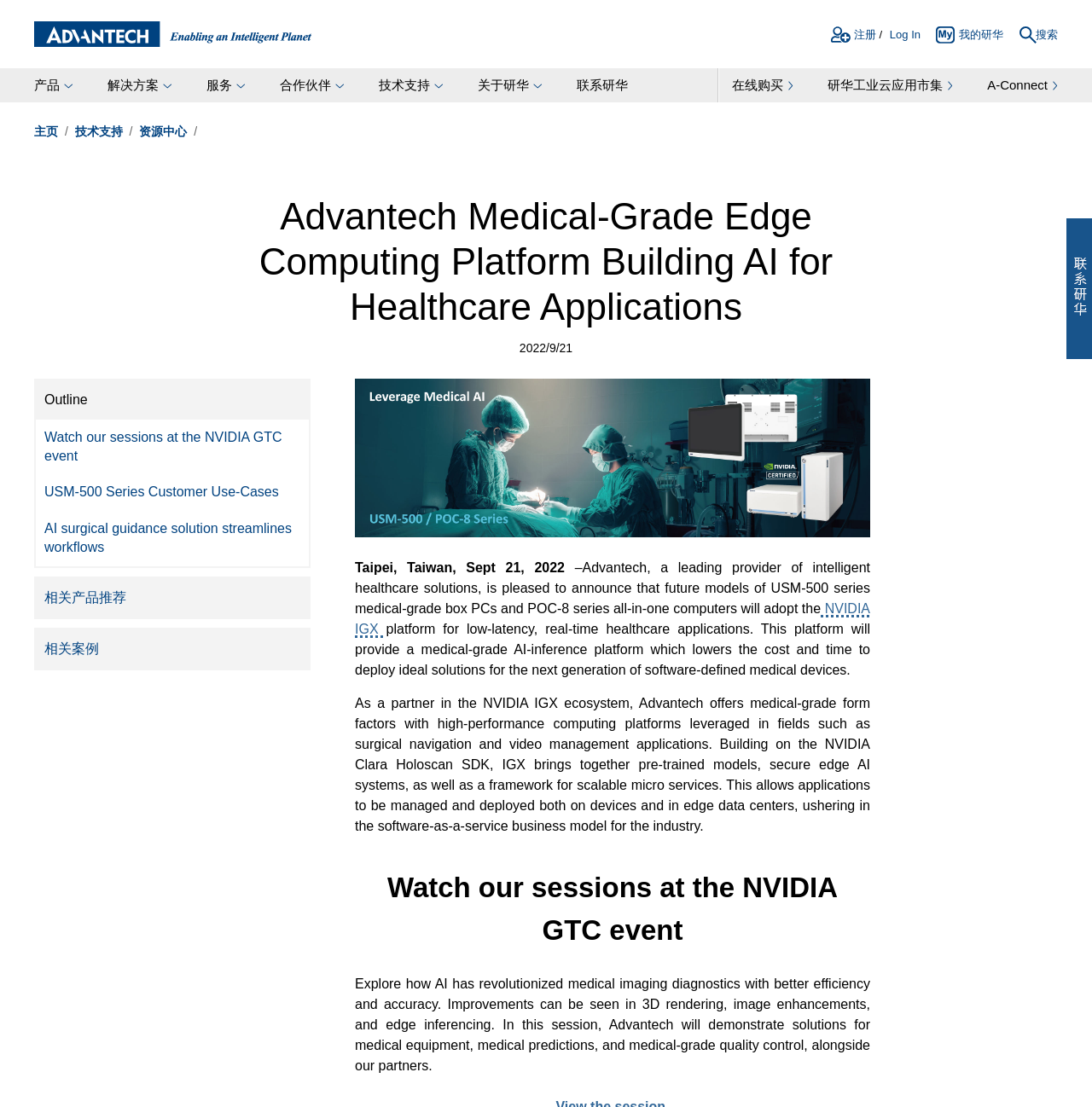What is the series of medical-grade box PCs?
Answer the question with a thorough and detailed explanation.

The series of medical-grade box PCs is USM-500, which is mentioned in the webpage content as one of the products that will adopt the NVIDIA IGX platform.